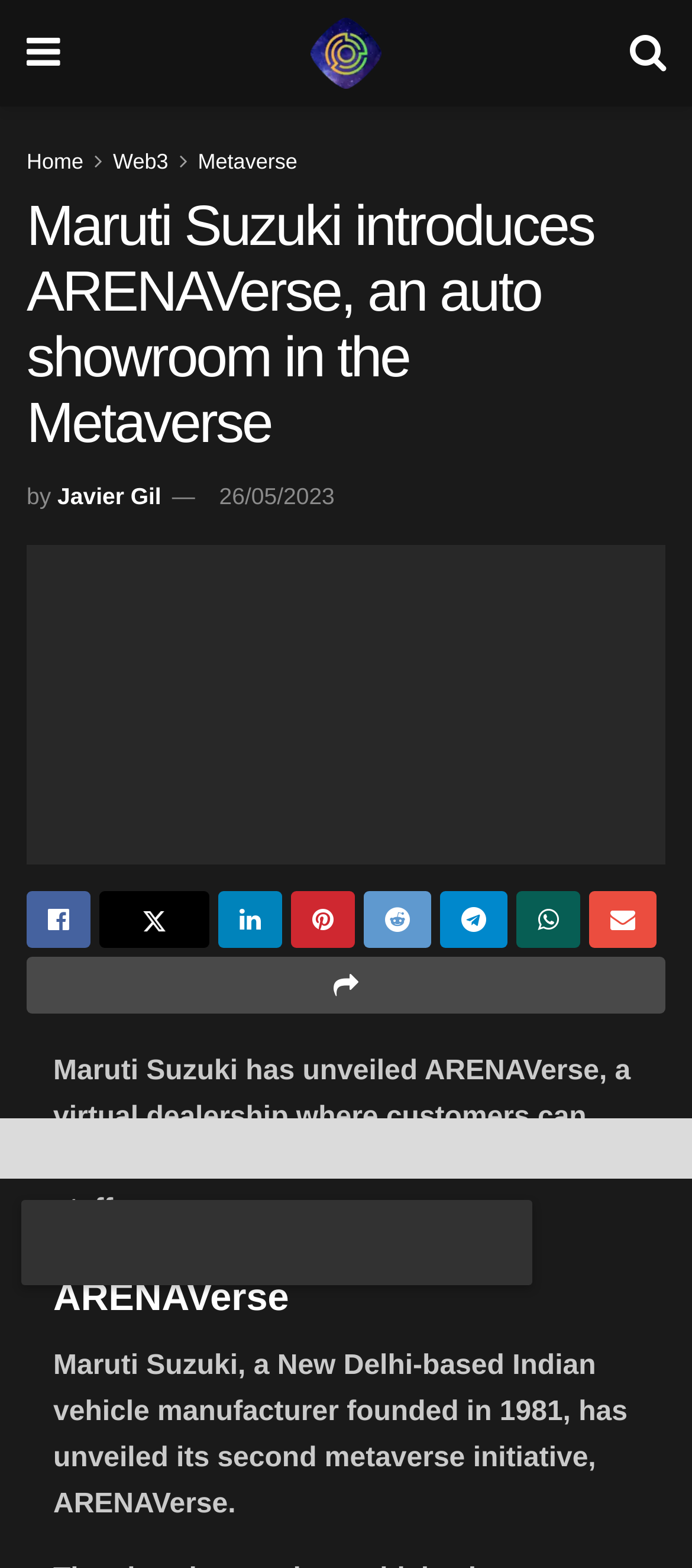Find the bounding box coordinates for the UI element that matches this description: "alt="Geek Metaverse News"".

[0.447, 0.011, 0.55, 0.057]